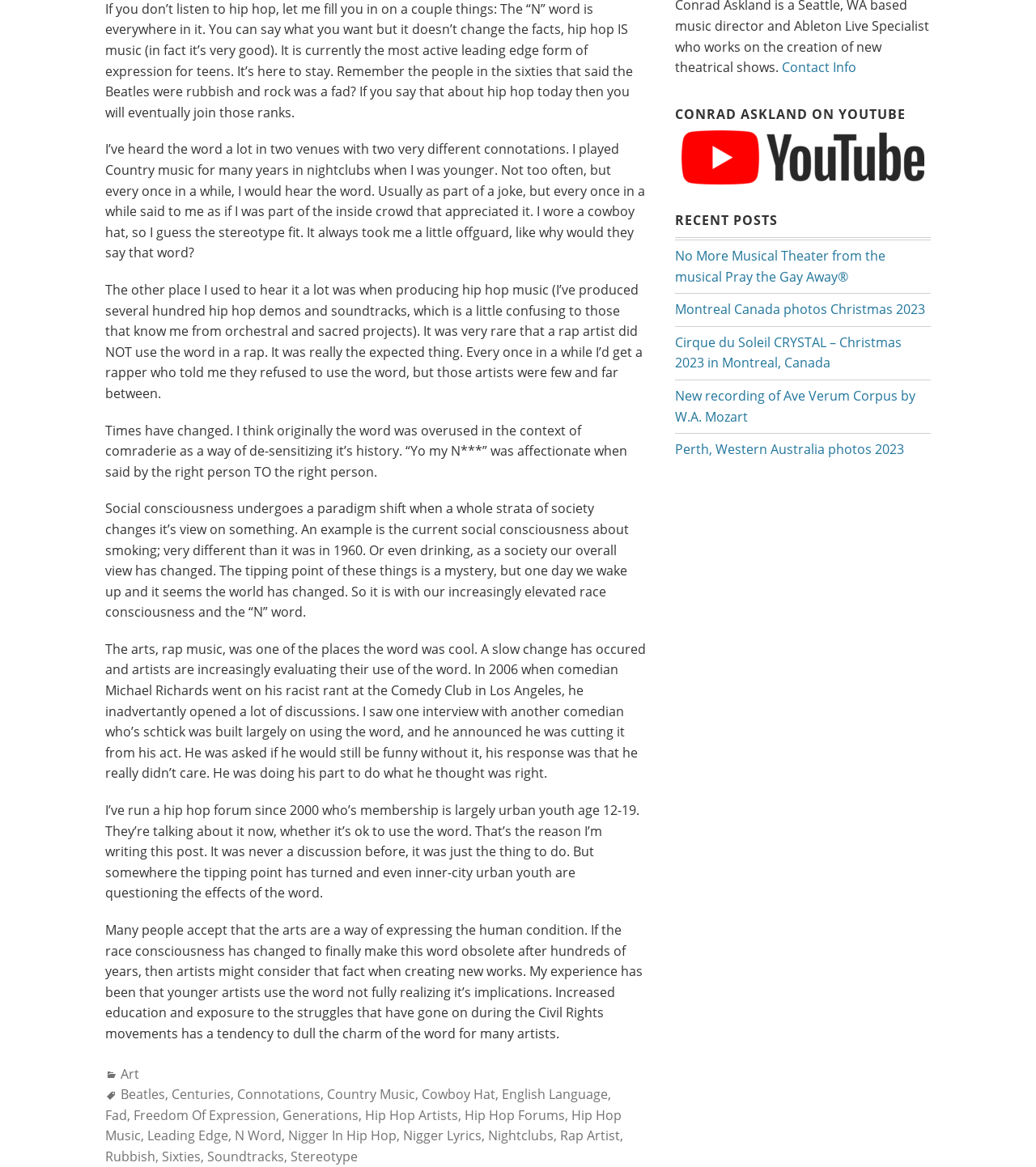Calculate the bounding box coordinates for the UI element based on the following description: "Hip Hop Artists". Ensure the coordinates are four float numbers between 0 and 1, i.e., [left, top, right, bottom].

[0.352, 0.948, 0.442, 0.963]